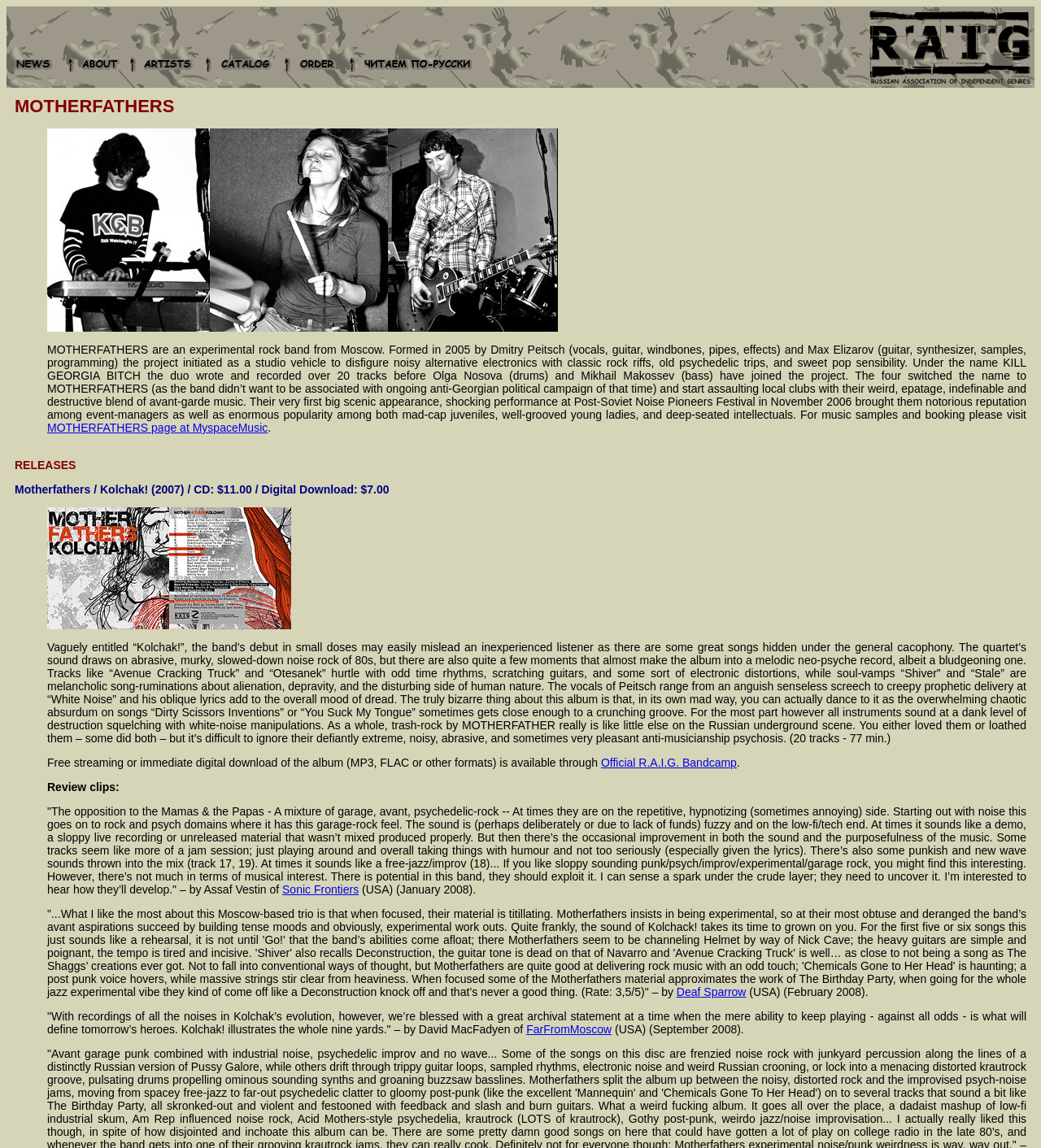Reply to the question with a brief word or phrase: What is the price of the album 'Kolchak!' in digital format?

$7.00